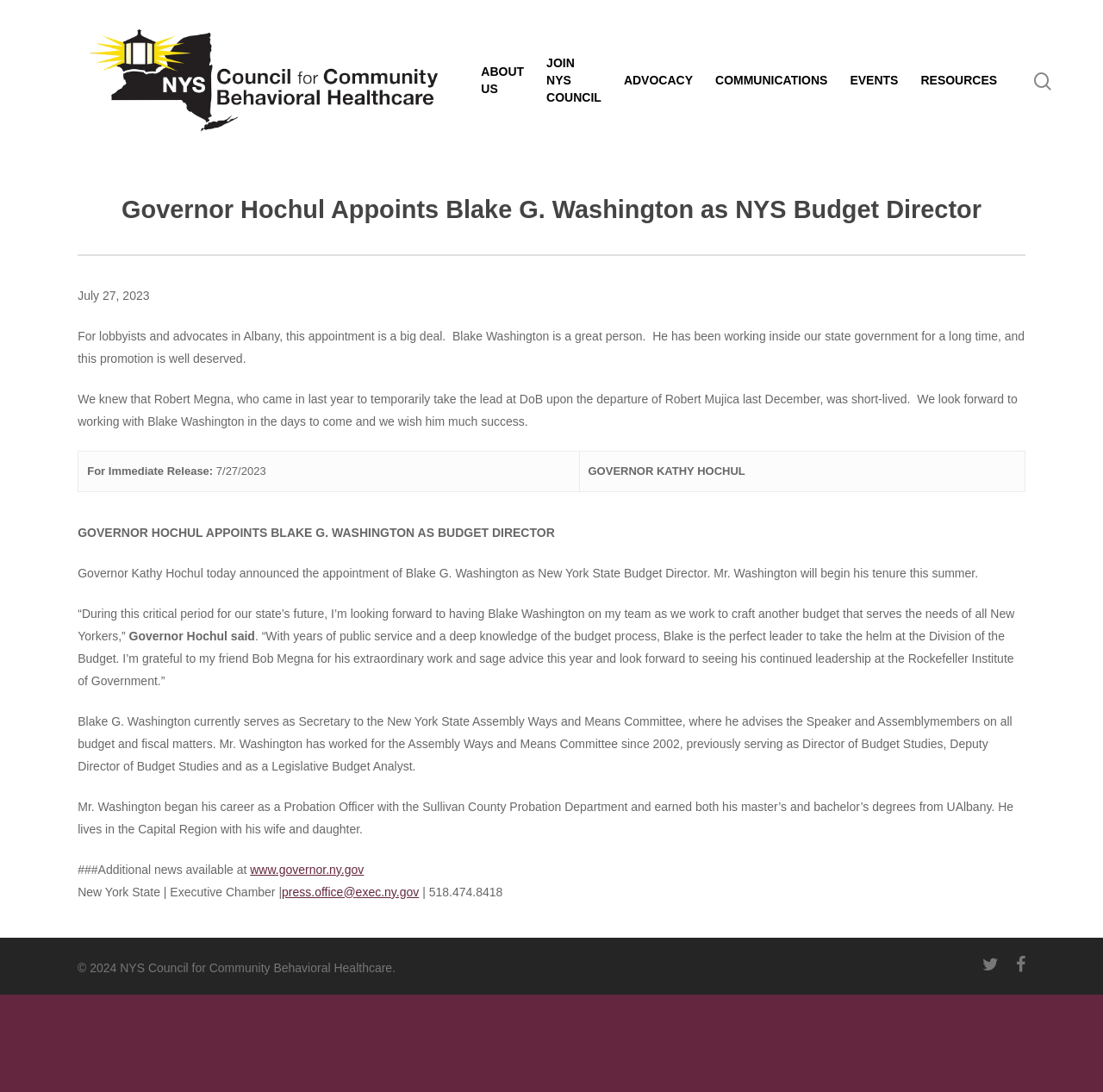What is the date of the press release?
Can you give a detailed and elaborate answer to the question?

I found this answer by looking at the StaticText element that contains the date 'July 27, 2023' which is likely to be the date of the press release.